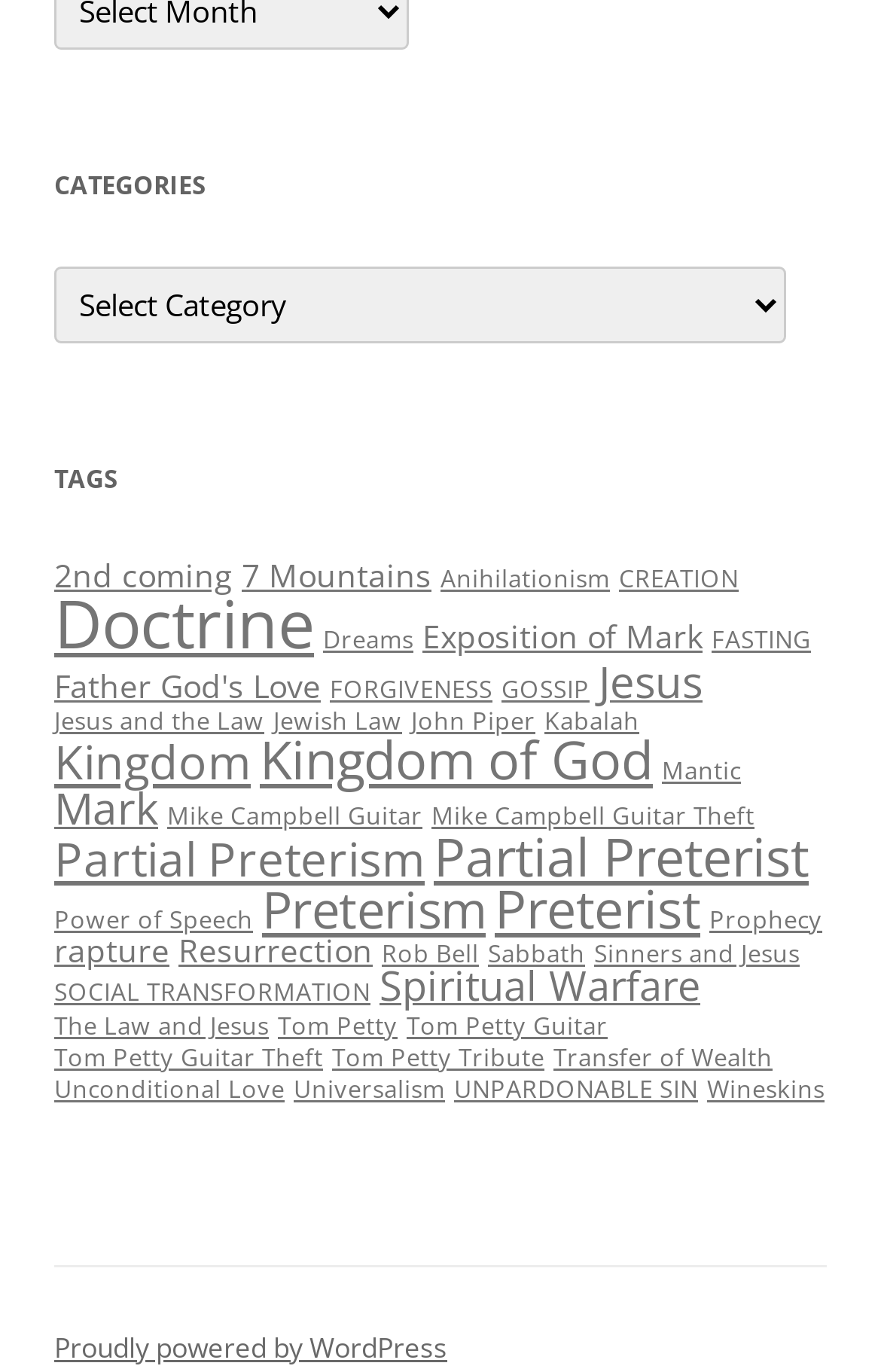Provide your answer in one word or a succinct phrase for the question: 
What is the last tag listed?

Wineskins